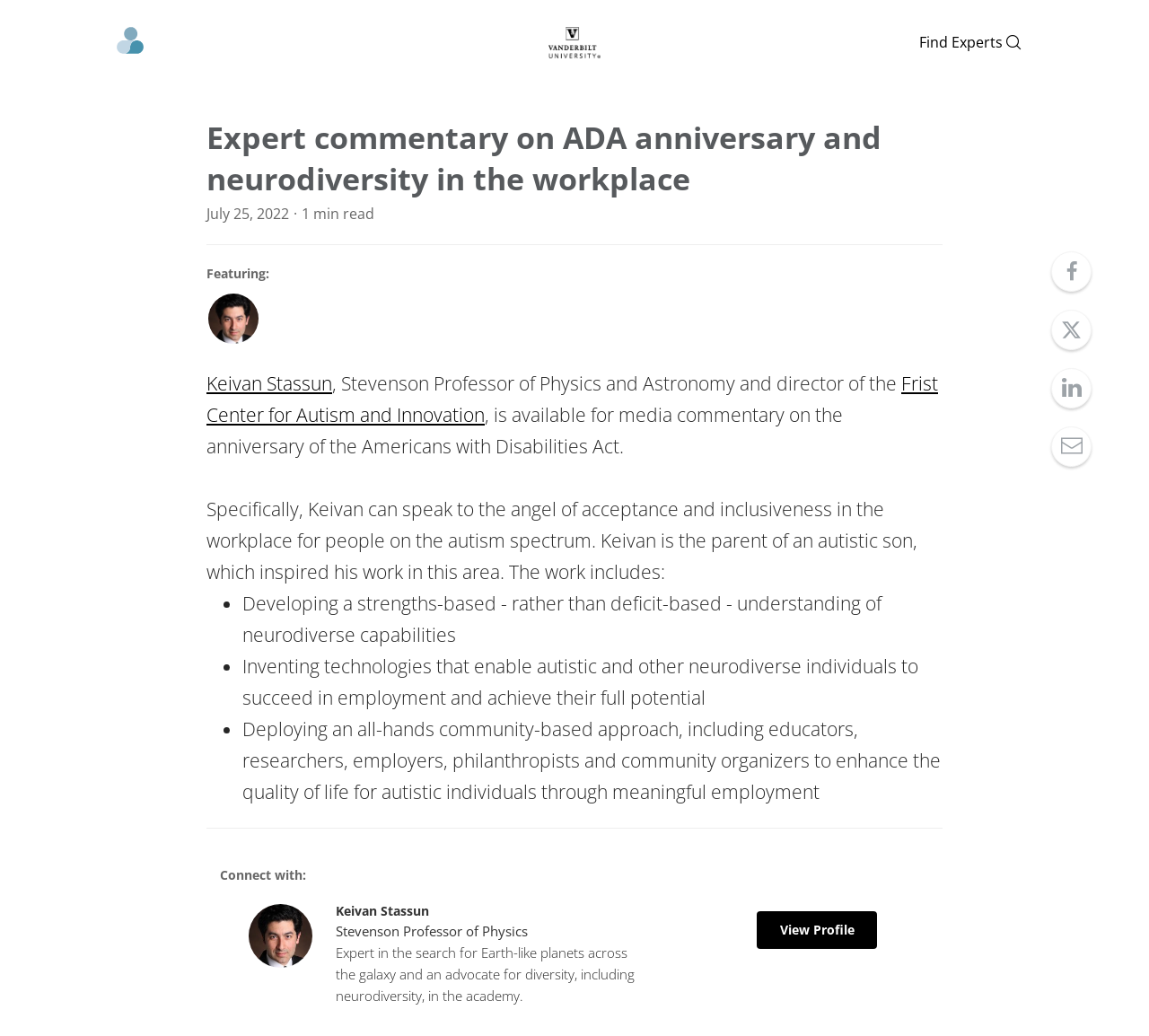Determine the main heading text of the webpage.

Expert commentary on ADA anniversary and neurodiversity in the workplace